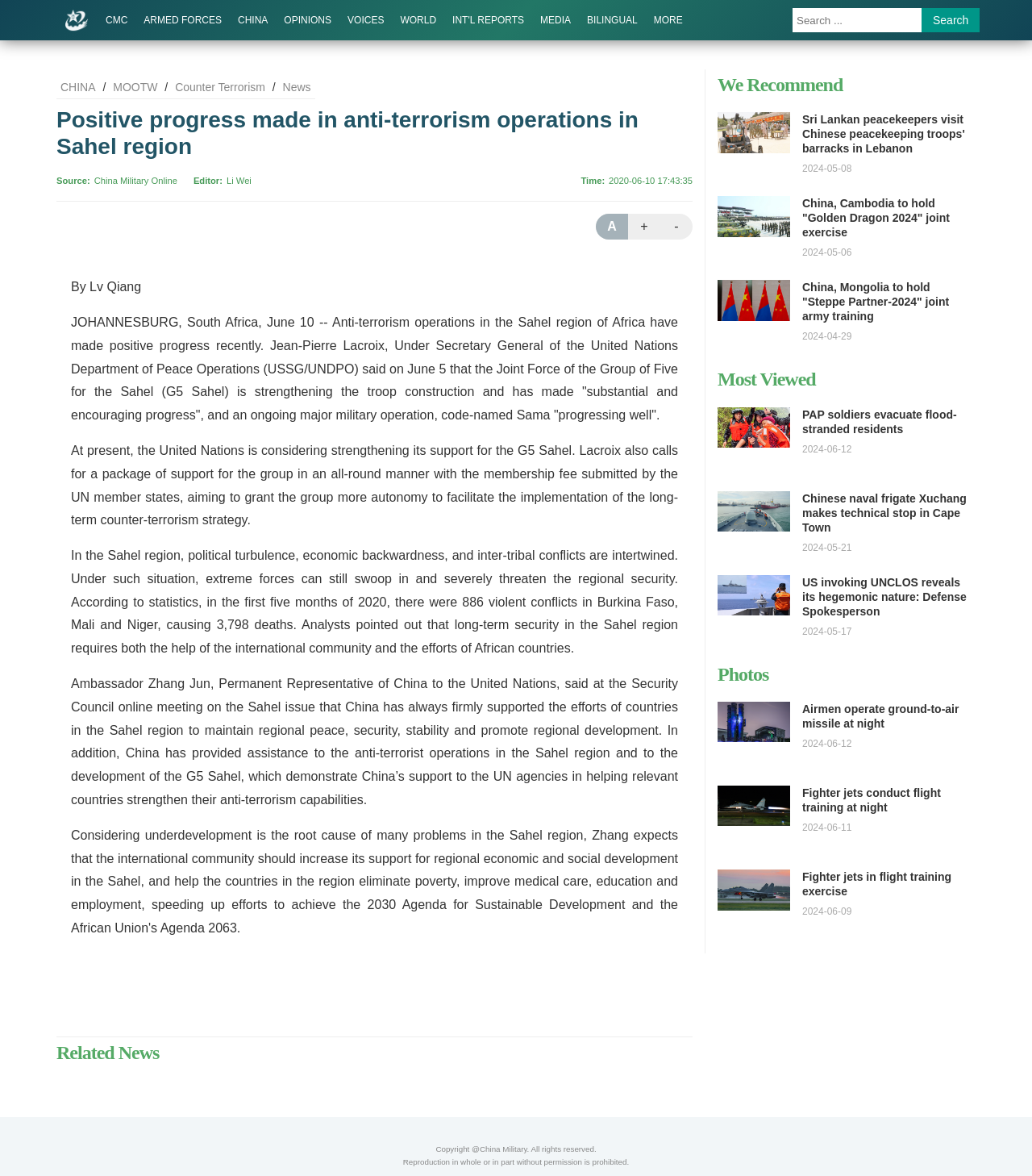Locate the bounding box coordinates of the element's region that should be clicked to carry out the following instruction: "Search for something". The coordinates need to be four float numbers between 0 and 1, i.e., [left, top, right, bottom].

[0.768, 0.007, 0.893, 0.027]